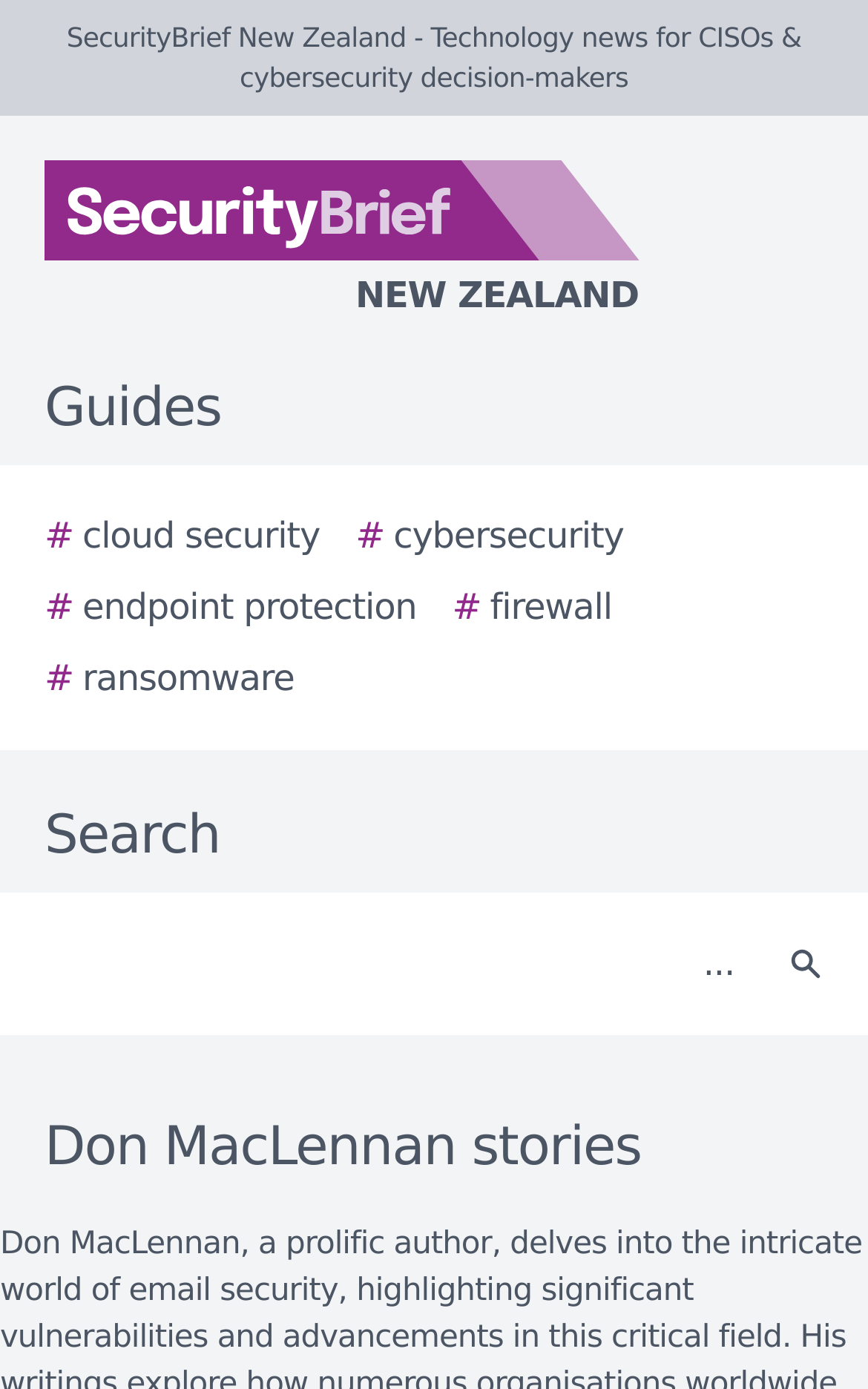What is the topic of the stories listed on the page?
Look at the image and construct a detailed response to the question.

I determined the topic of the stories by looking at the heading element on the page, which reads 'Don MacLennan stories'. This suggests that the page is listing stories or articles related to Don MacLennan.